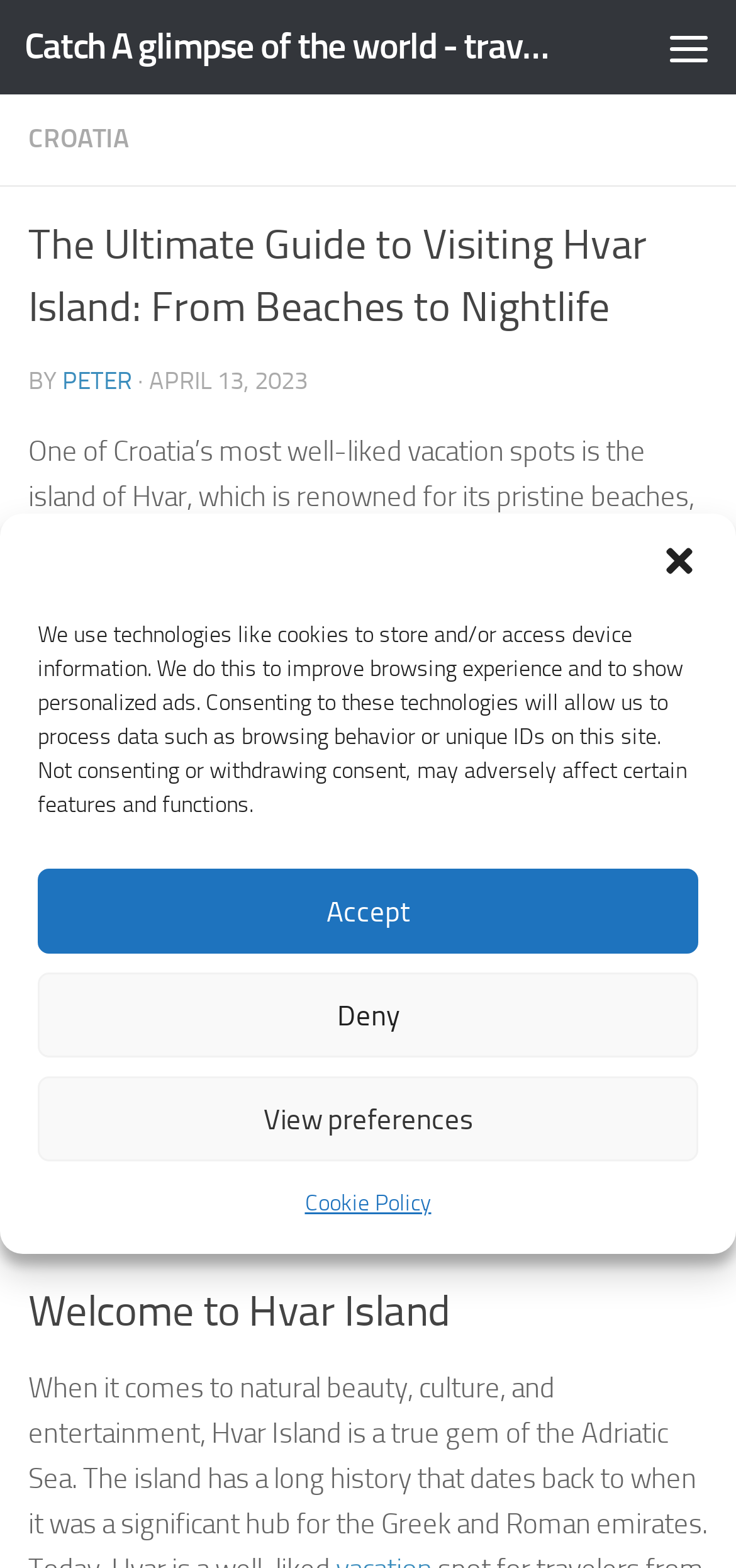Identify and provide the text content of the webpage's primary headline.

The Ultimate Guide to Visiting Hvar Island: From Beaches to Nightlife